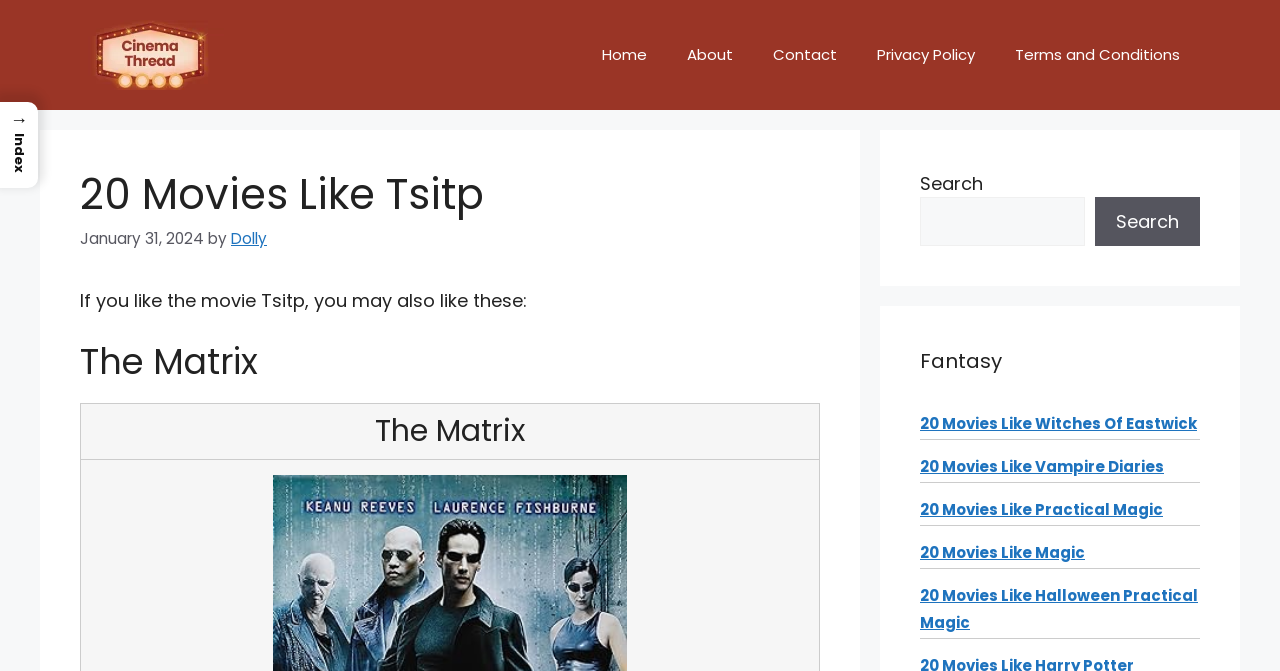What is the website's name?
Answer with a single word or phrase, using the screenshot for reference.

cinemathread.com